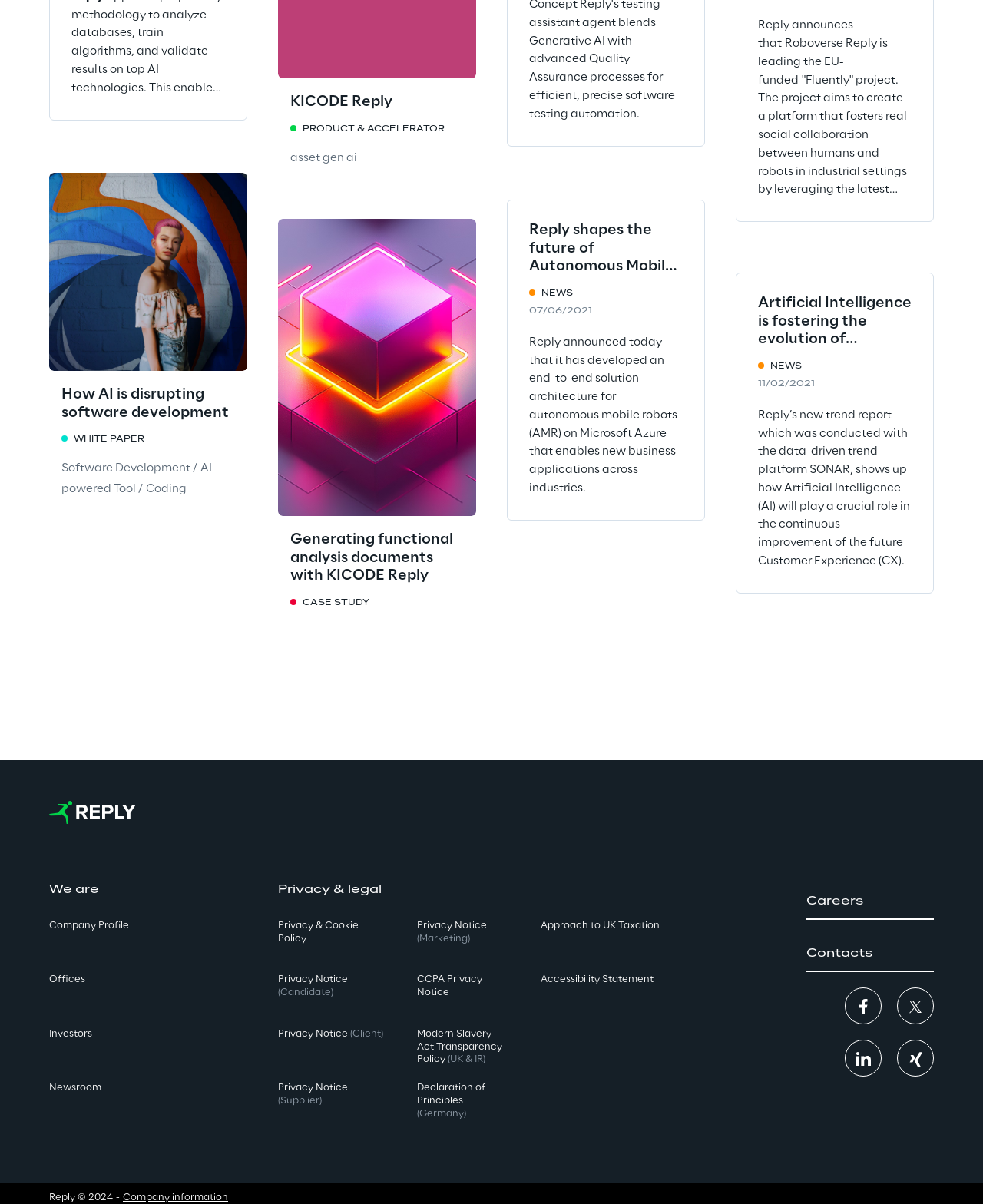What is the topic of the article on Autonomous Mobile Robots?
Please provide a comprehensive and detailed answer to the question.

The article on Autonomous Mobile Robots is related to Microsoft Azure, as it mentions that Reply has developed an end-to-end solution architecture for autonomous mobile robots on Microsoft Azure.